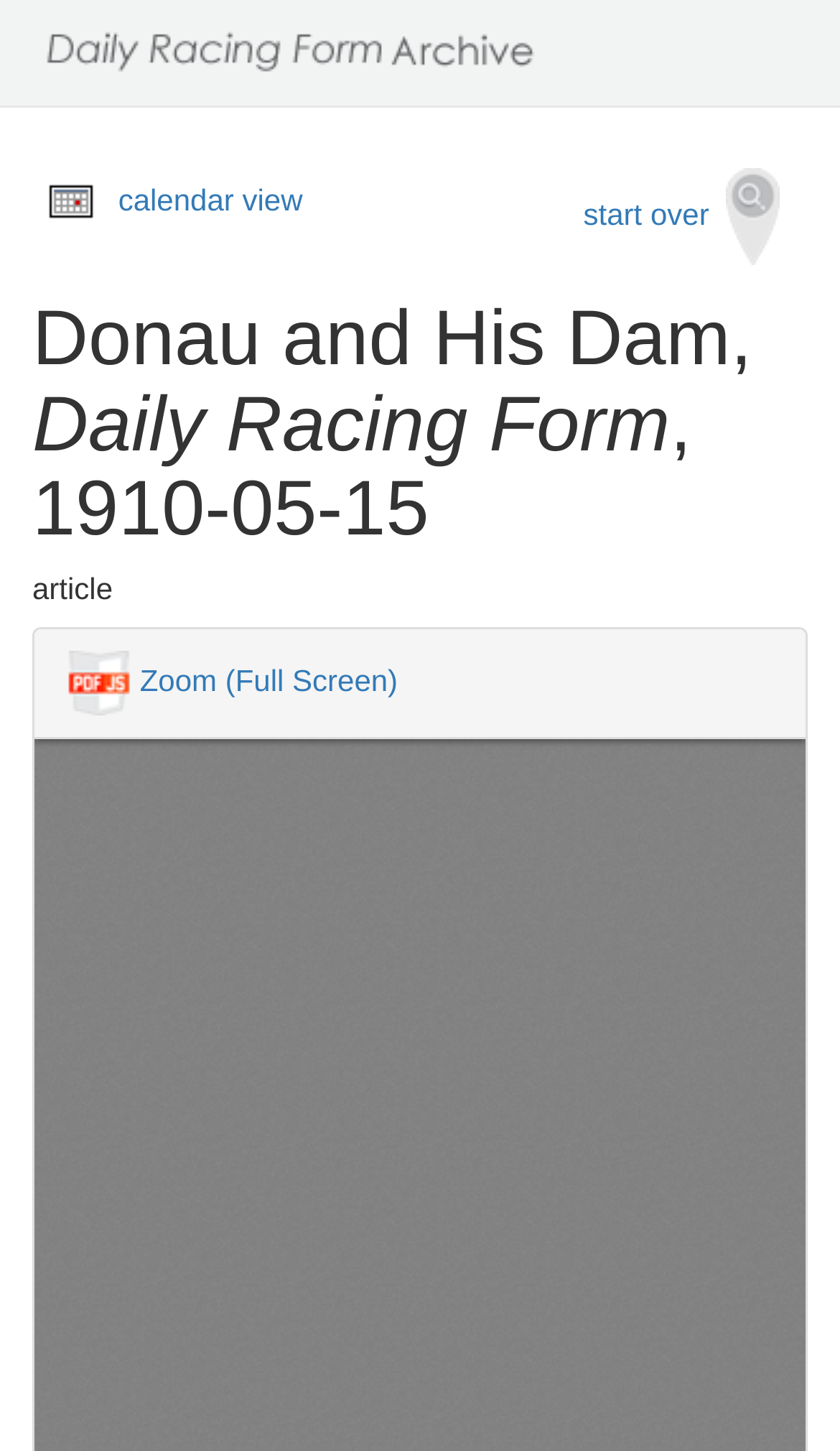What is the text of the second heading element?
Please look at the screenshot and answer in one word or a short phrase.

article